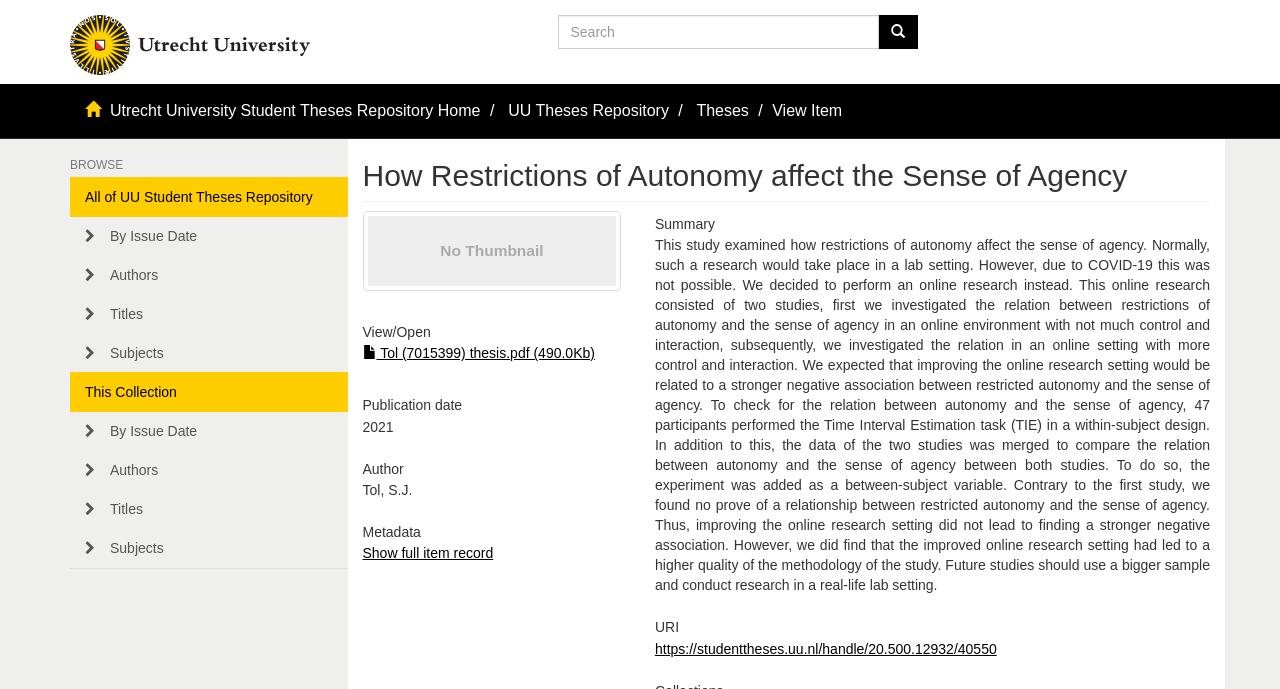Use a single word or phrase to answer the question:
What is the title of the thesis?

How Restrictions of Autonomy affect the Sense of Agency